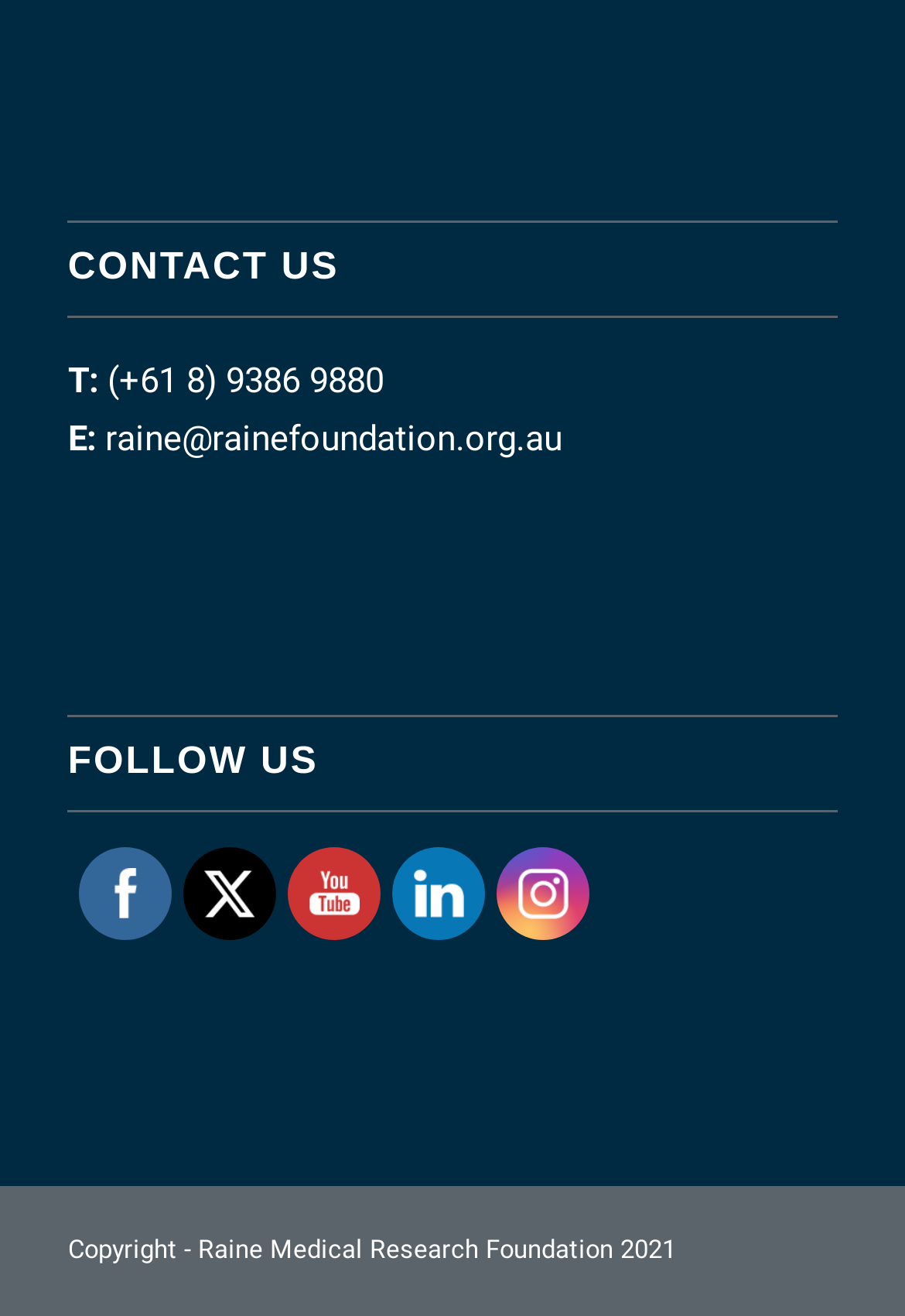What is the phone number to contact?
Answer with a single word or phrase, using the screenshot for reference.

(+61 8) 9386 9880